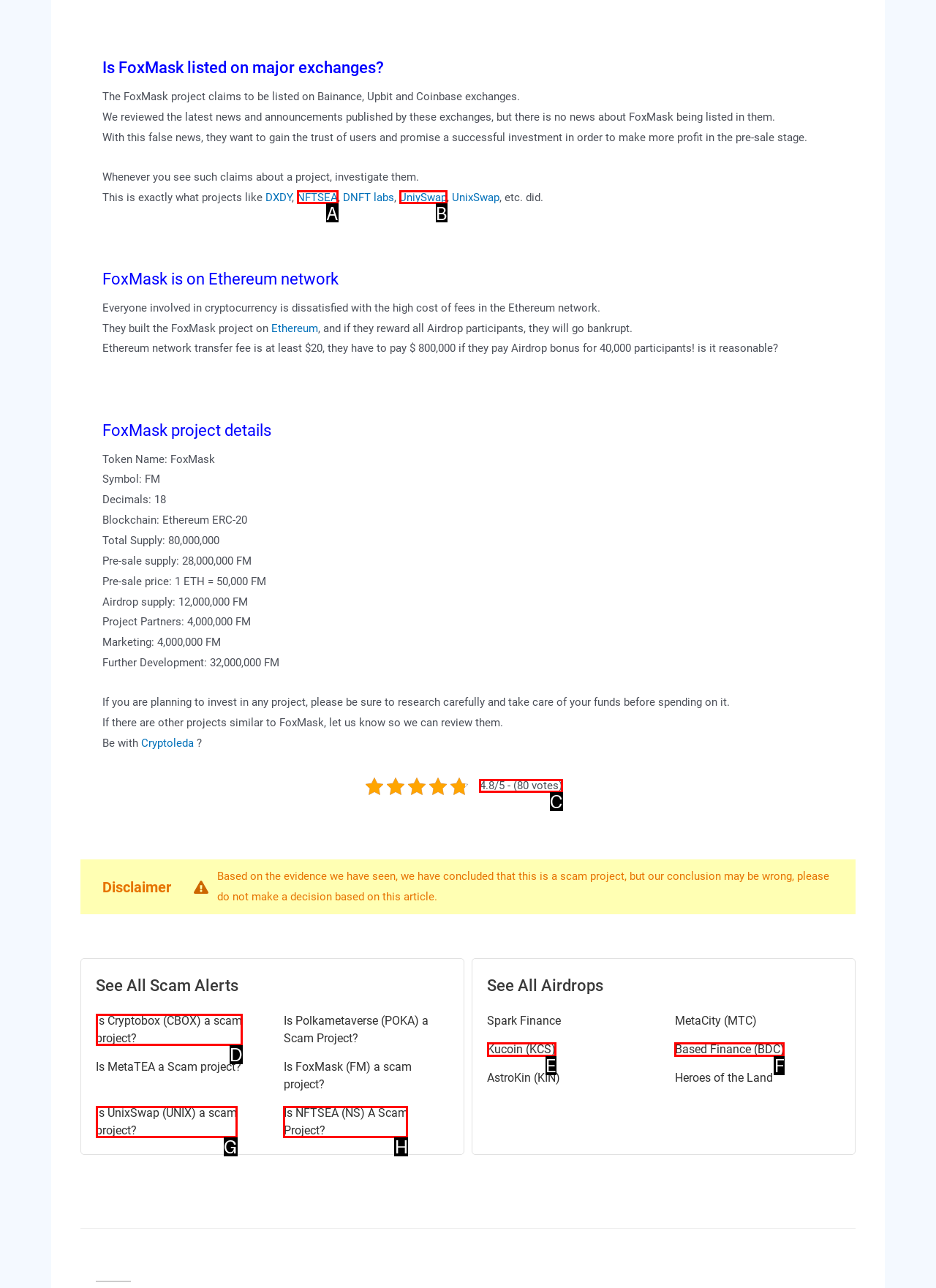Which option should I select to accomplish the task: Check the rating of FoxMask? Respond with the corresponding letter from the given choices.

C